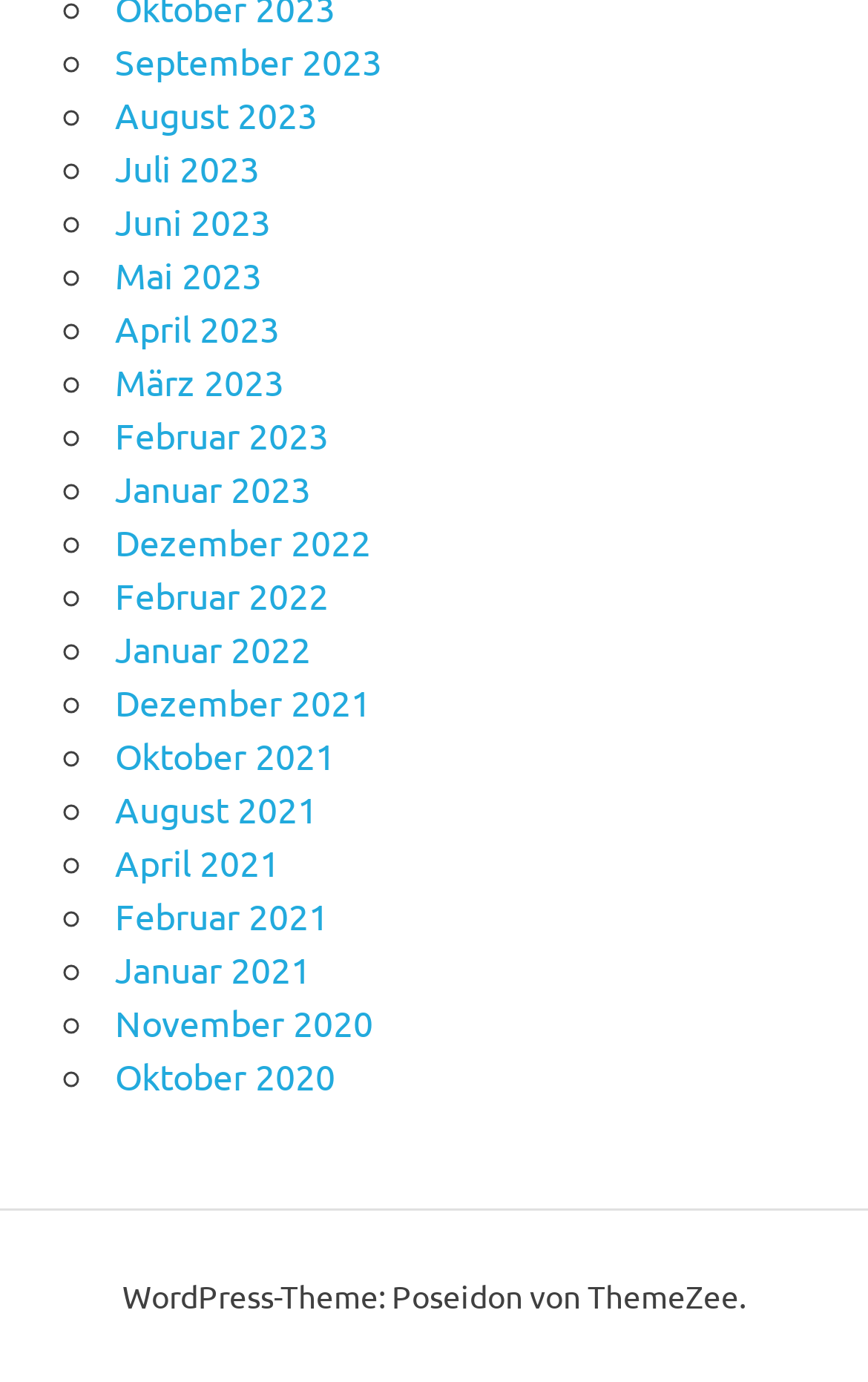Please identify the coordinates of the bounding box for the clickable region that will accomplish this instruction: "Click September 2023".

[0.133, 0.028, 0.441, 0.06]